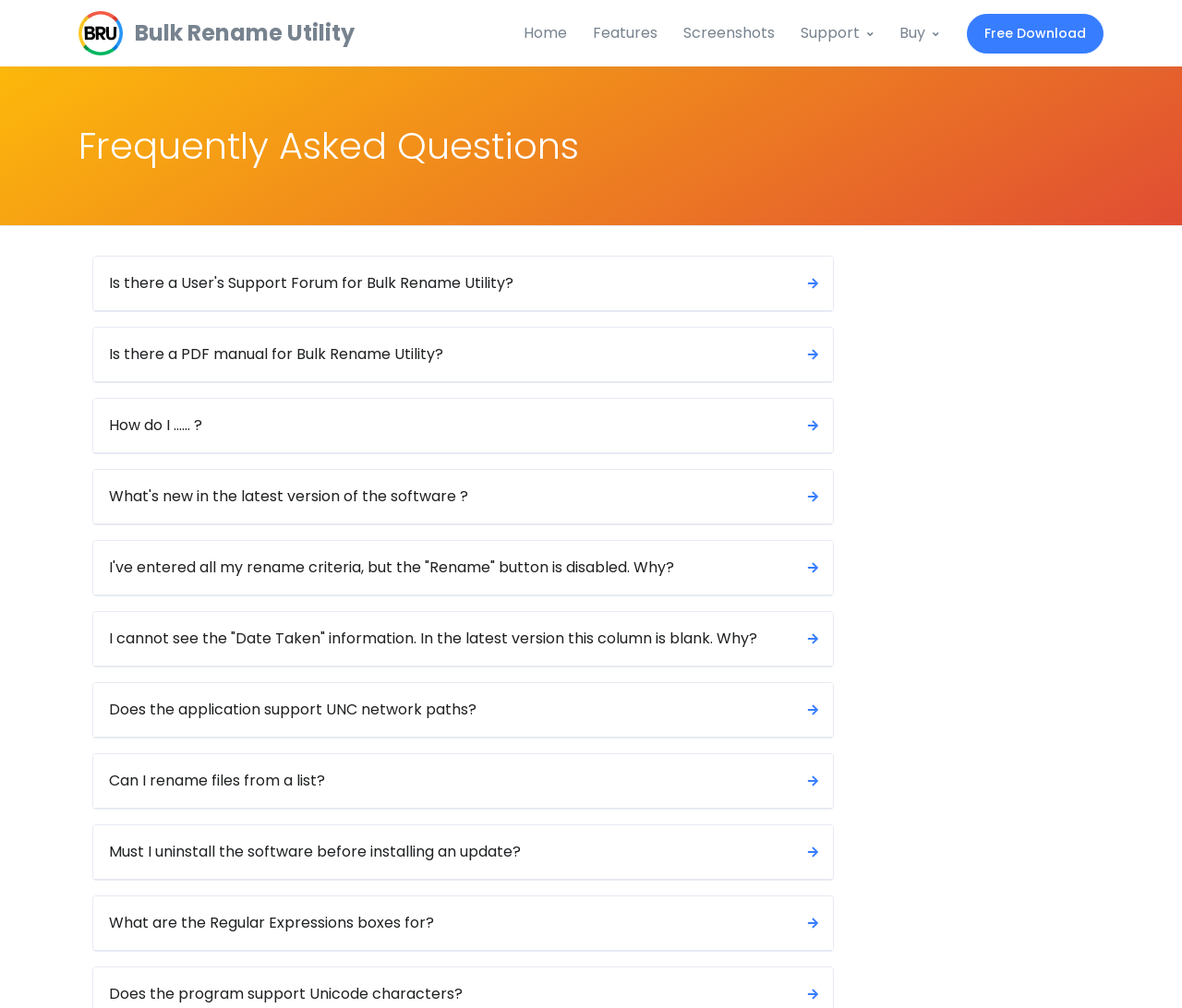Give a concise answer using only one word or phrase for this question:
What is the position of the 'Free Download' link?

Top-right corner